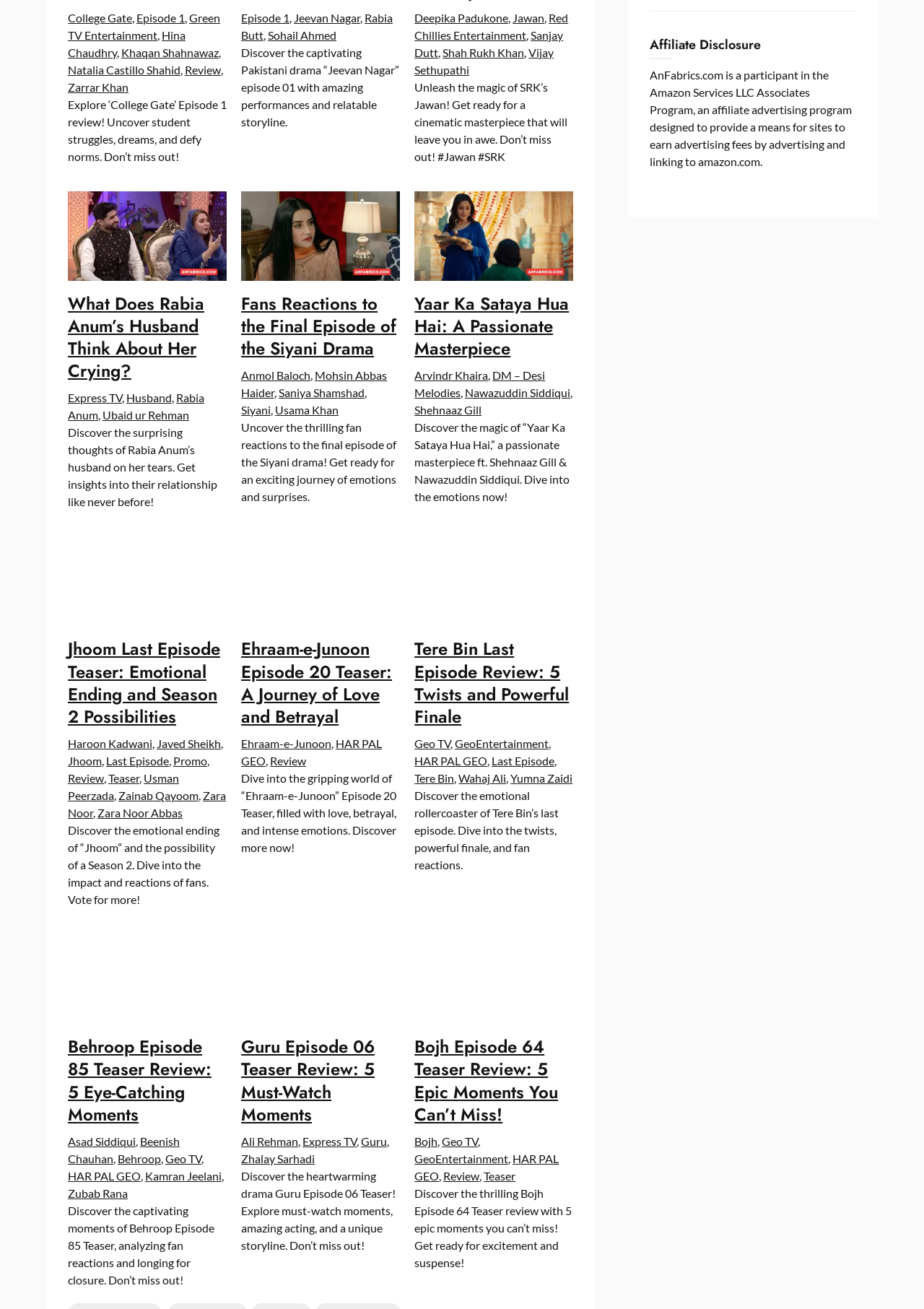What is the topic of the article with the image of Rabia Anum's husband?
Please provide a comprehensive answer based on the details in the screenshot.

The topic of the article with the image of Rabia Anum's husband can be found by looking at the heading and link associated with the image. The heading and link both say 'What Does Rabia Anum’s Husband Think About Her Crying?', indicating that this is the topic of the article.